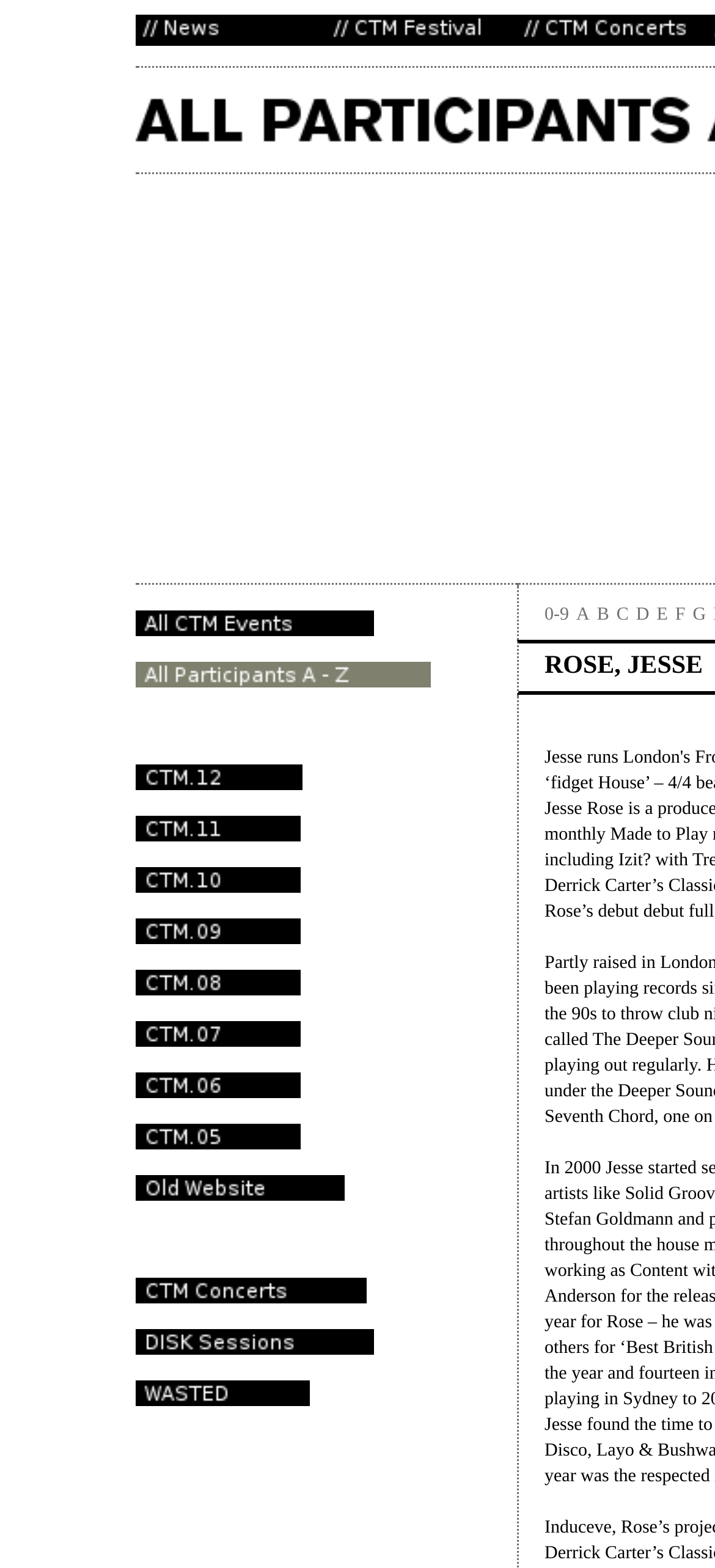From the webpage screenshot, predict the bounding box coordinates (top-left x, top-left y, bottom-right x, bottom-right y) for the UI element described here: alt="All CTM Events" name="img1754_6915_0"

[0.19, 0.396, 0.523, 0.409]